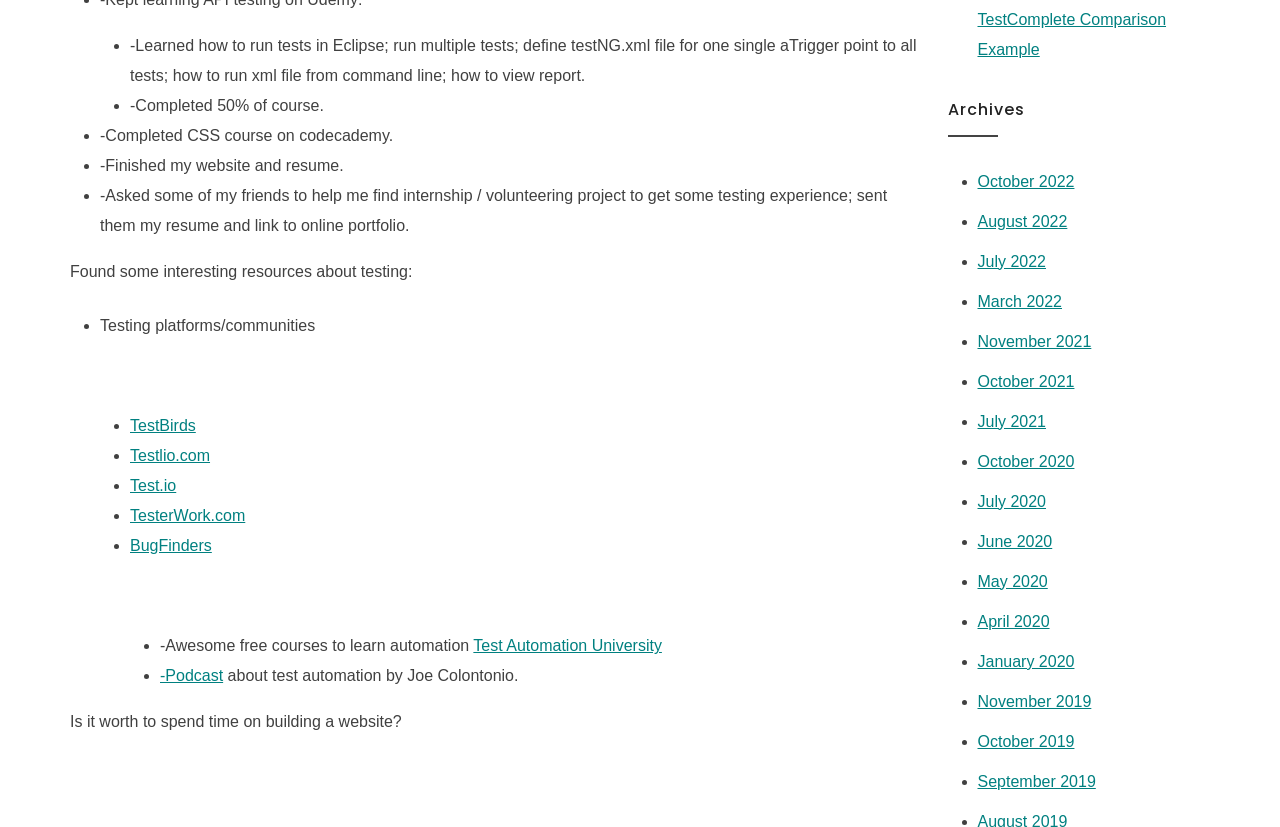Predict the bounding box of the UI element based on this description: "August 2022".

[0.764, 0.257, 0.834, 0.278]